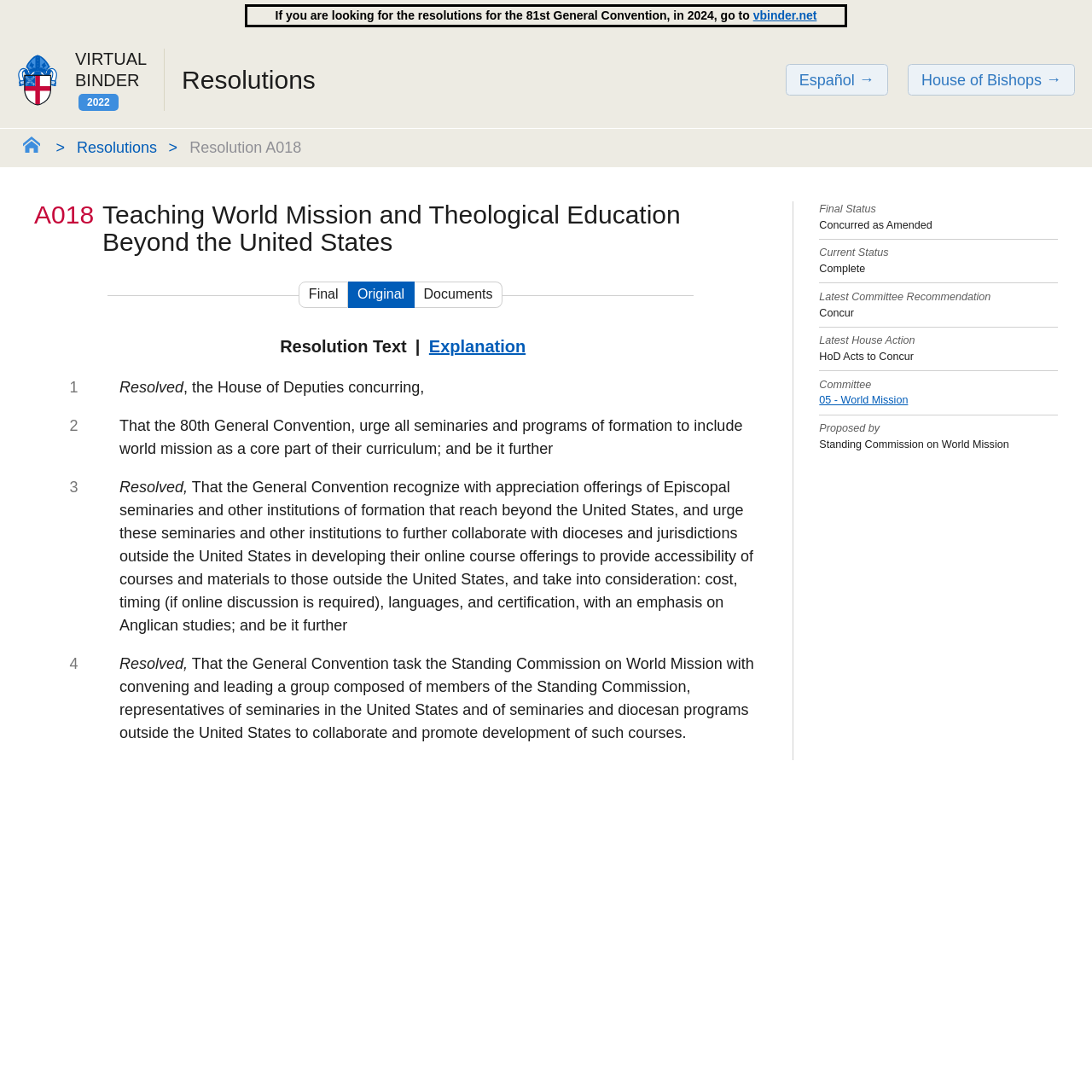Locate the UI element described as follows: "VirtualBinder 2022". Return the bounding box coordinates as four float numbers between 0 and 1 in the order [left, top, right, bottom].

[0.069, 0.045, 0.134, 0.102]